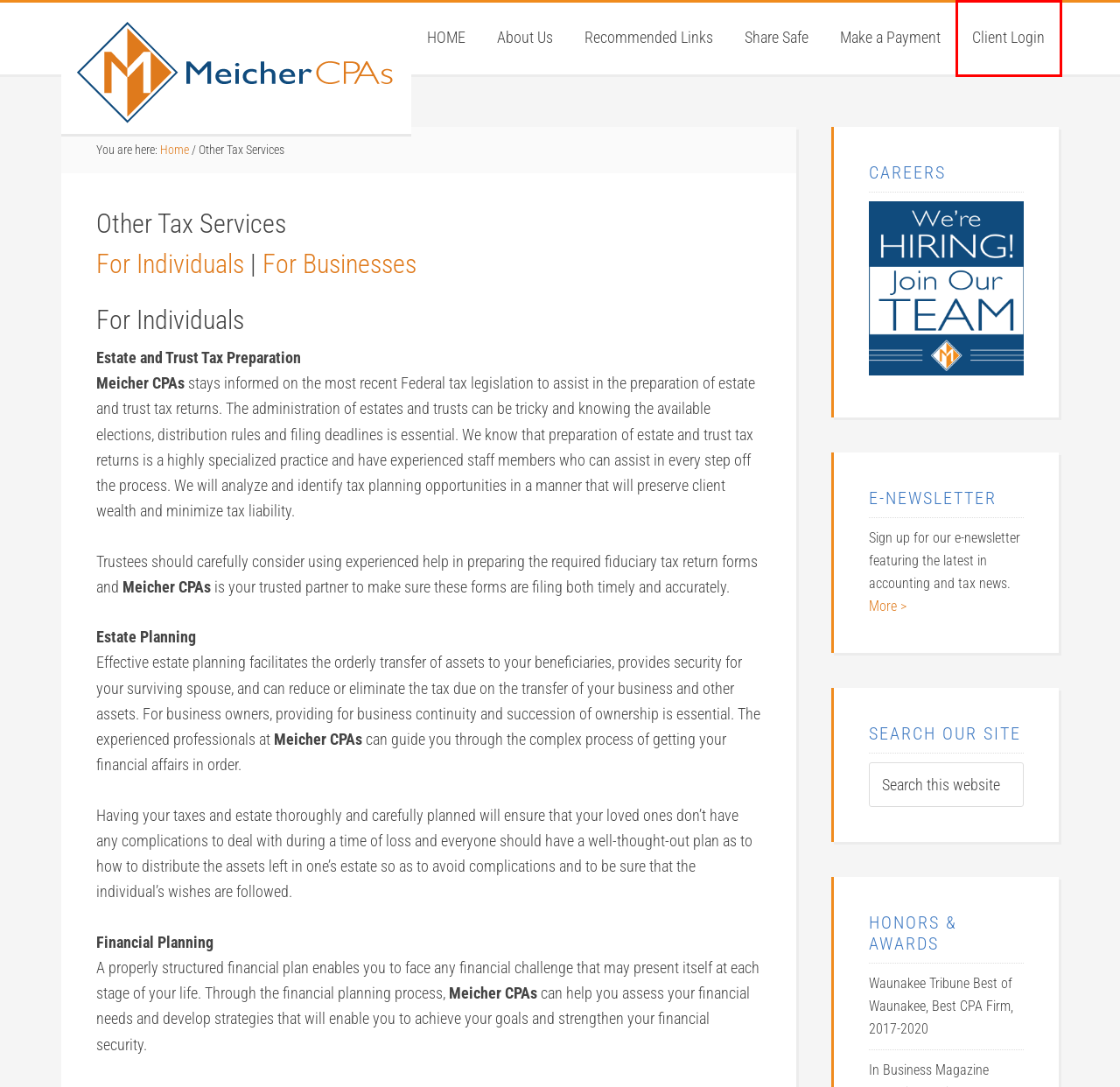You have a screenshot of a webpage with a red rectangle bounding box around a UI element. Choose the best description that matches the new page after clicking the element within the bounding box. The candidate descriptions are:
A. Where’s My Refund?
B. ClientAxcess
C. About Meicher CPAs
D. Legal
E. Meicher CPAs offers three easy online payment options
F. Accounting
G. Meicher CPAs – We Believe in the Value of Relationships
H. Sharesafe

B